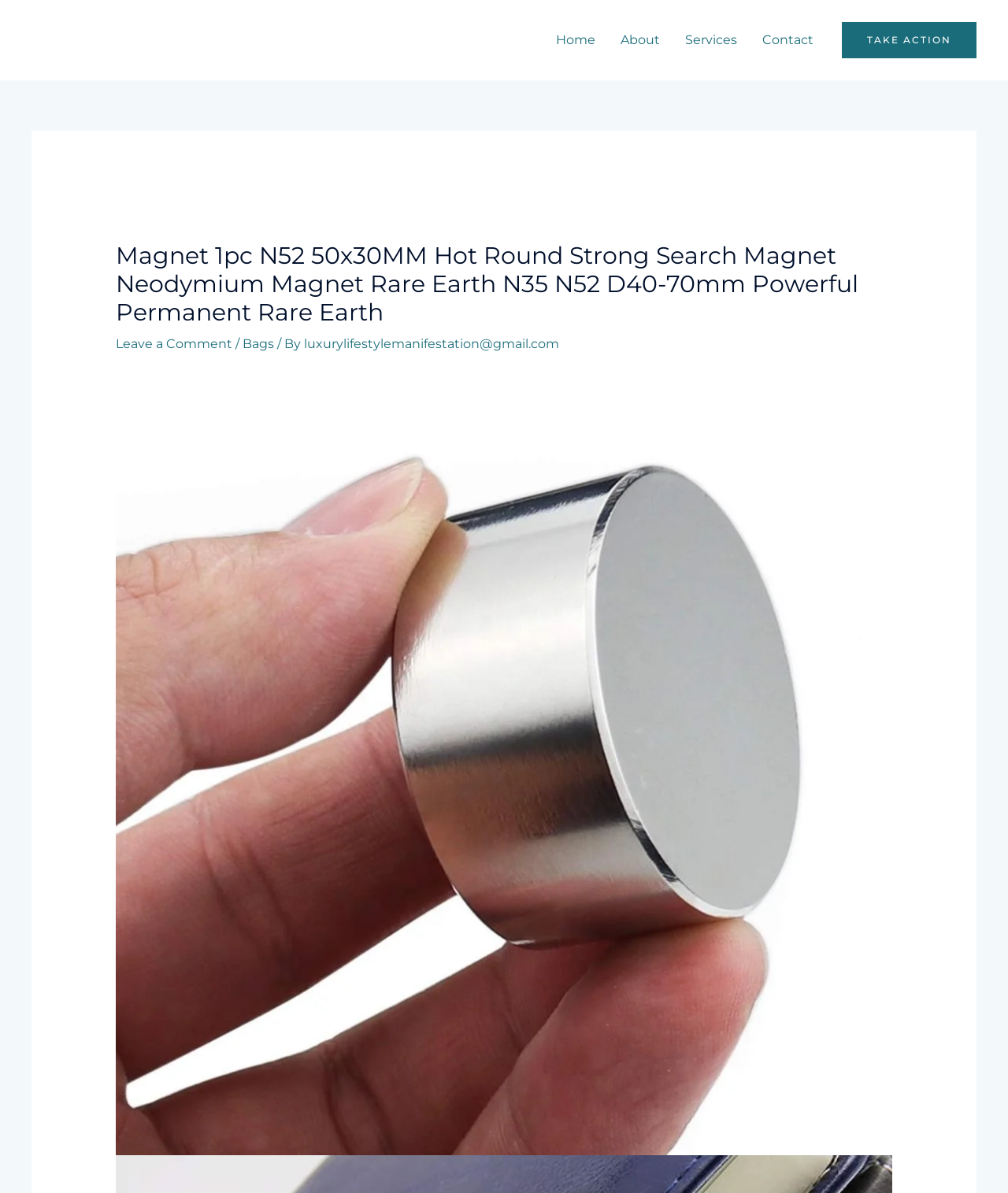What is the text of the call-to-action button?
Look at the image and respond with a one-word or short phrase answer.

TAKE ACTION